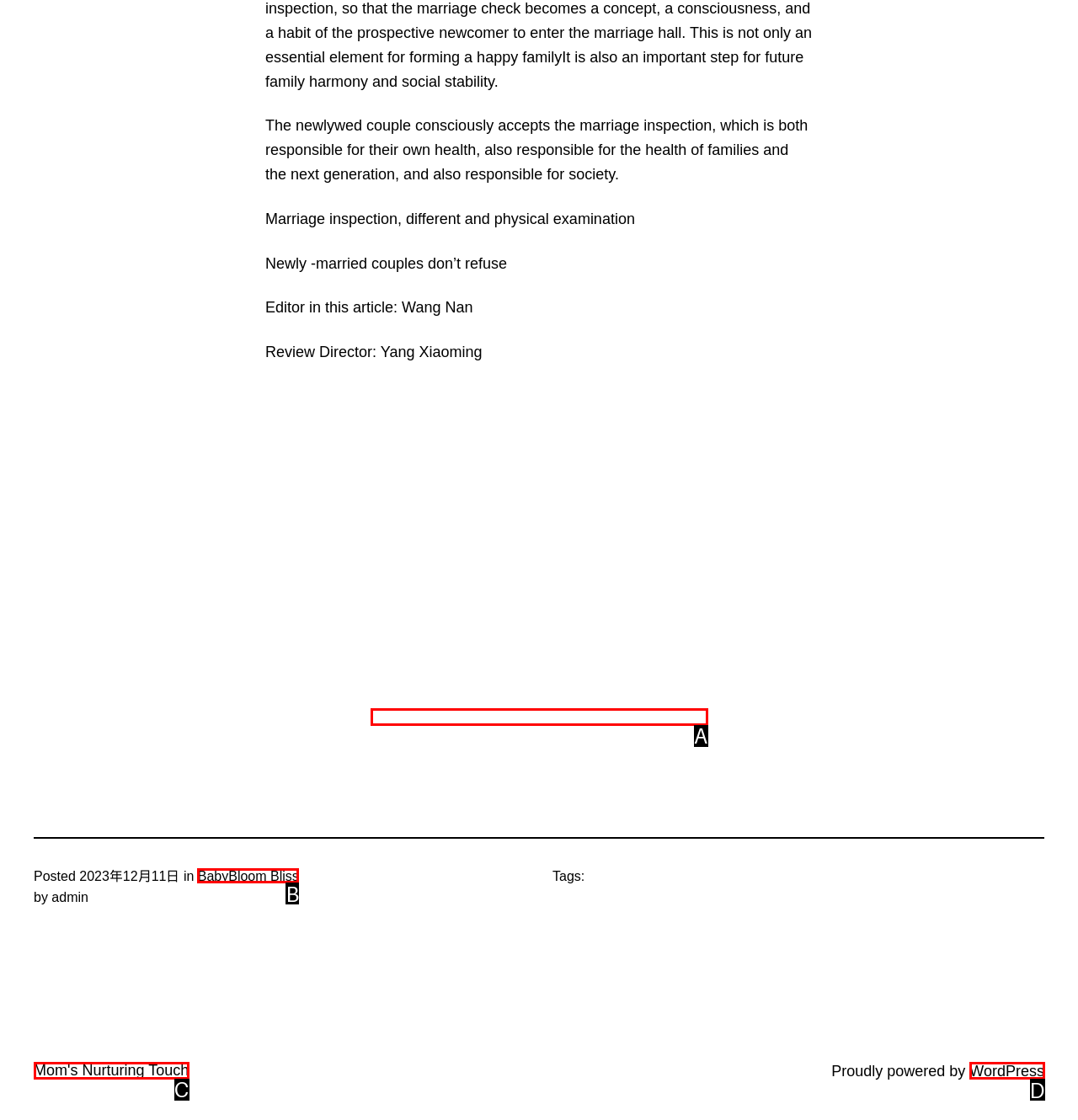Looking at the description: BabyBloom Bliss, identify which option is the best match and respond directly with the letter of that option.

B